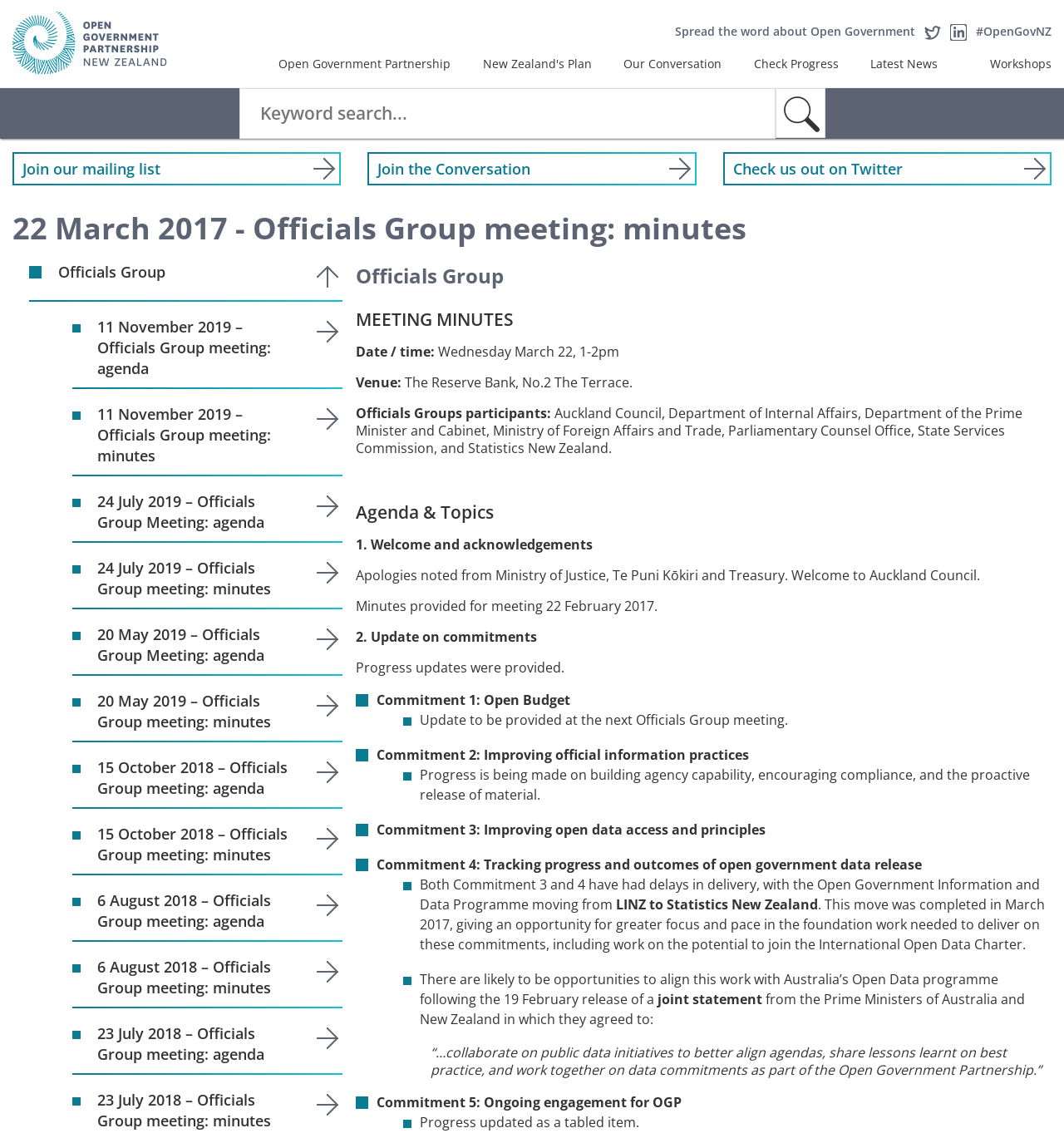Using the given element description, provide the bounding box coordinates (top-left x, top-left y, bottom-right x, bottom-right y) for the corresponding UI element in the screenshot: title="Open Government Partnership Homepage"

[0.012, 0.009, 0.238, 0.066]